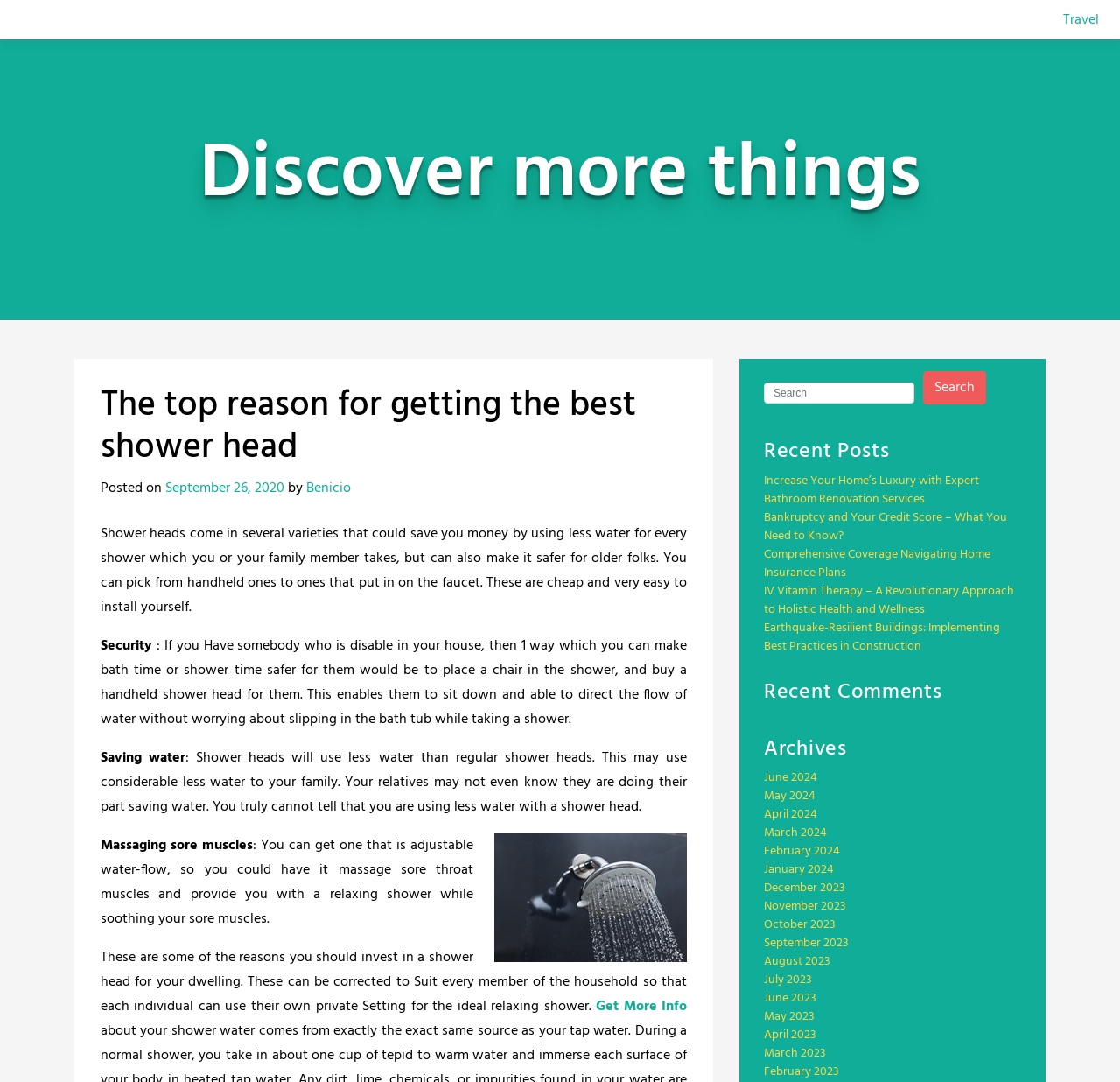What is the date of the post 'The top reason for getting the best shower head'?
Ensure your answer is thorough and detailed.

The date of the post 'The top reason for getting the best shower head' is mentioned as September 26, 2020, which is located below the heading of the post.